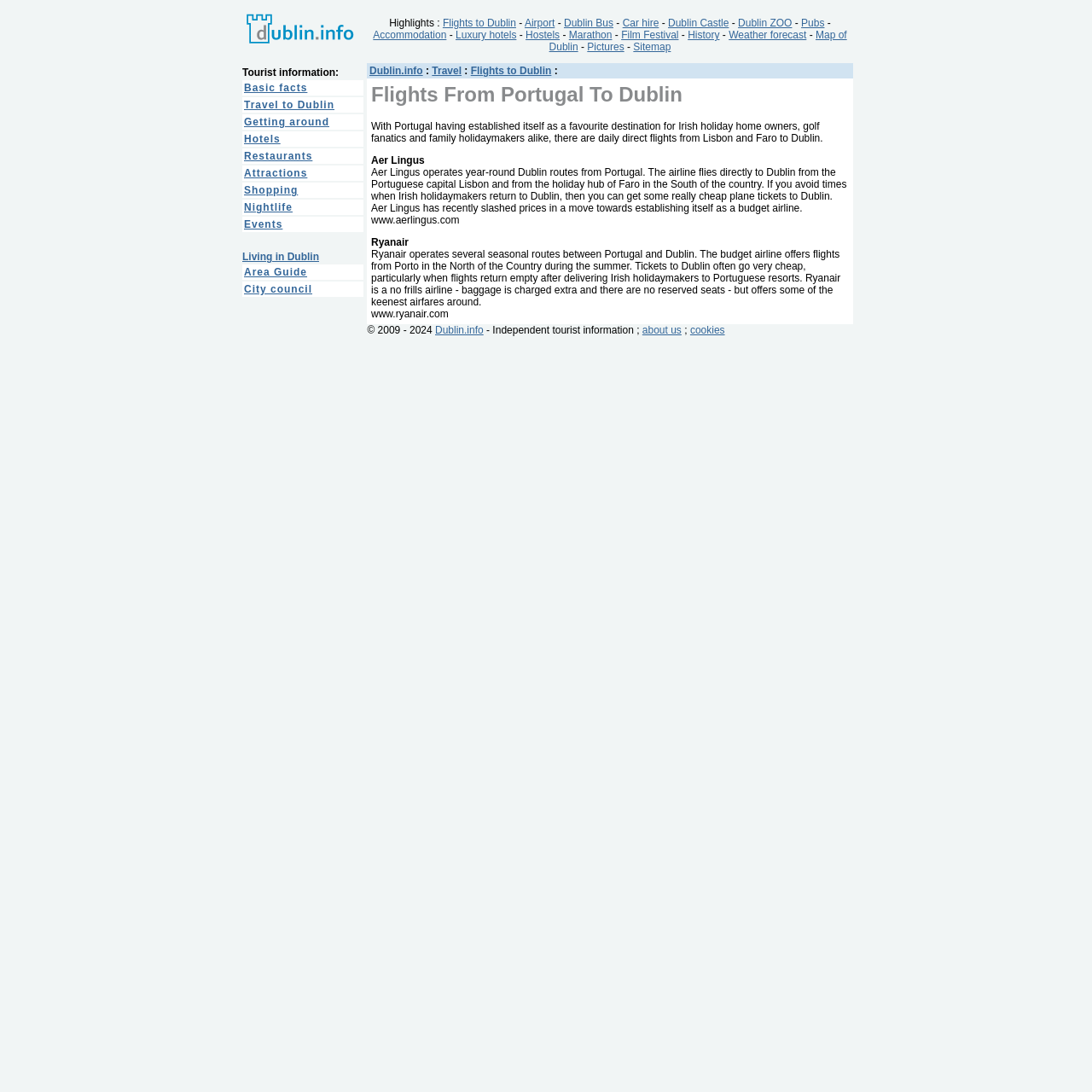Given the element description: "Living in Dublin", predict the bounding box coordinates of this UI element. The coordinates must be four float numbers between 0 and 1, given as [left, top, right, bottom].

[0.222, 0.23, 0.292, 0.241]